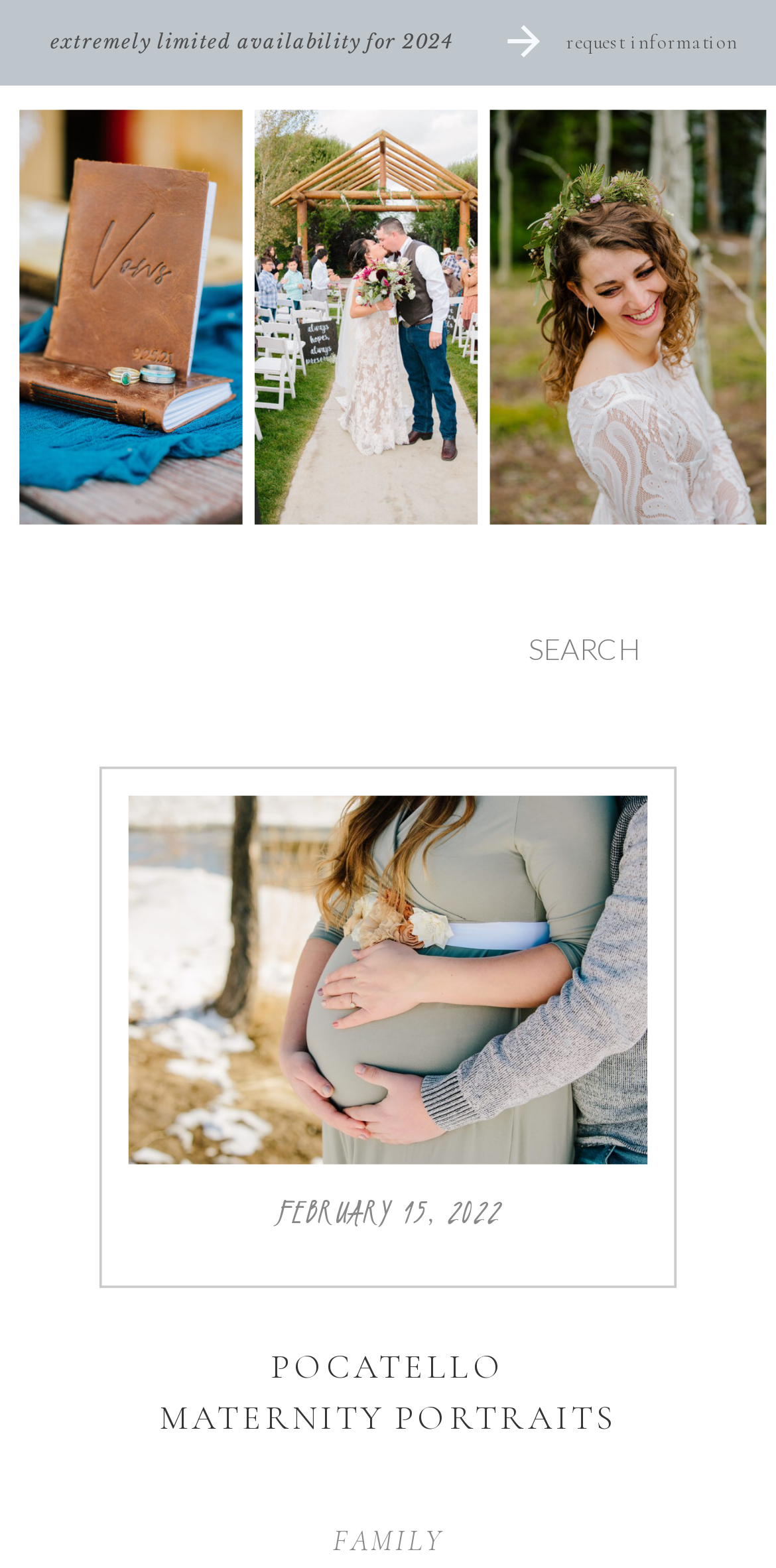Analyze the image and answer the question with as much detail as possible: 
What type of image is displayed on the webpage?

The image displayed on the webpage is related to maternity portraits, as indicated by the heading 'POCATELLO MATERNITY PORTRAITS' and the image description 'Pocatello Maternity Portraits'.